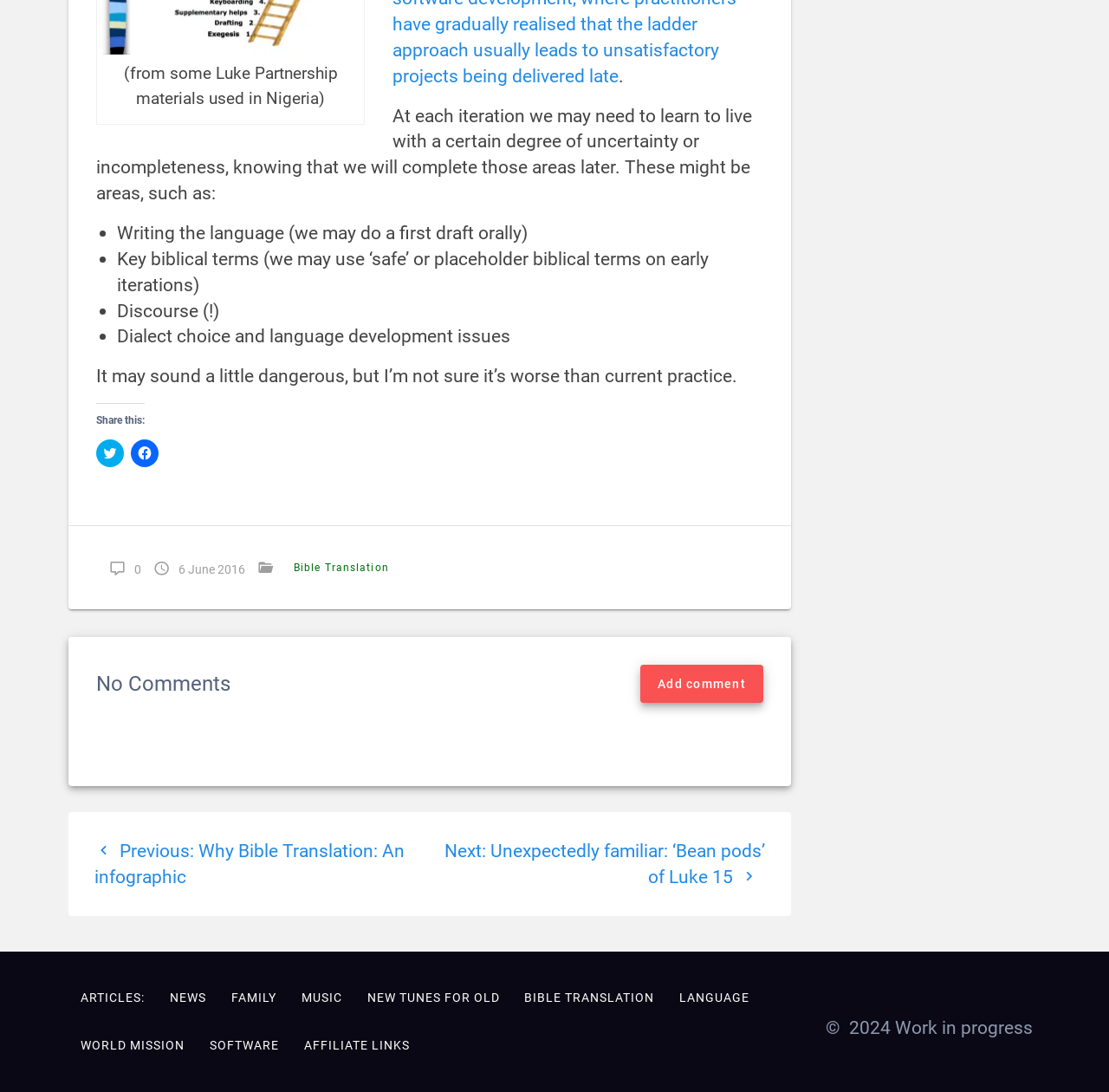Can you look at the image and give a comprehensive answer to the question:
What is the topic of the article?

Based on the content of the webpage, specifically the text 'At each iteration we may need to learn to live with a certain degree of uncertainty or incompleteness, knowing that we will complete those areas later. These might be areas, such as:' and the list of points that follow, it appears that the article is discussing the process of Bible translation.